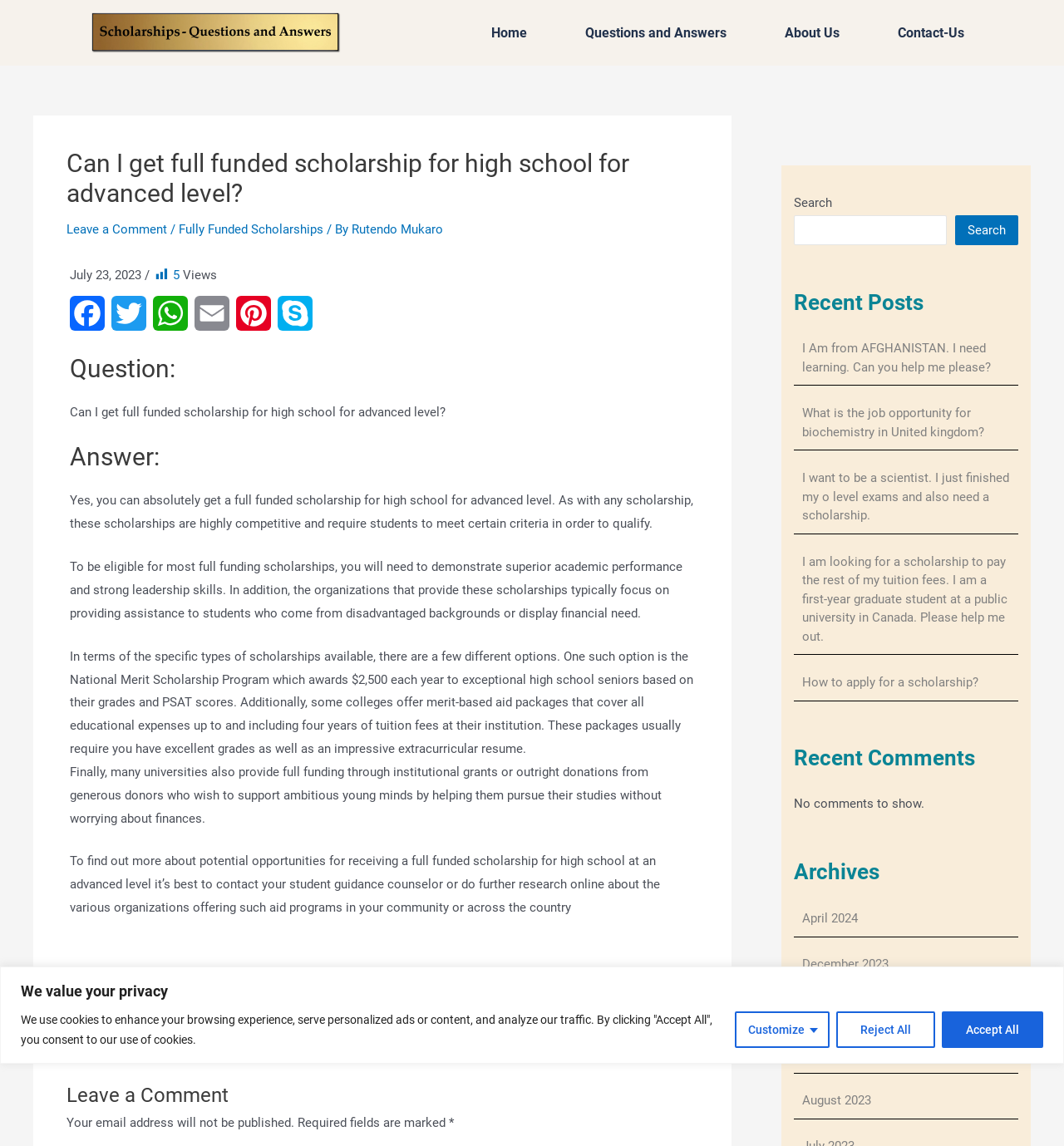Please determine the bounding box coordinates of the clickable area required to carry out the following instruction: "View the 'Recent Posts'". The coordinates must be four float numbers between 0 and 1, represented as [left, top, right, bottom].

[0.746, 0.252, 0.957, 0.276]